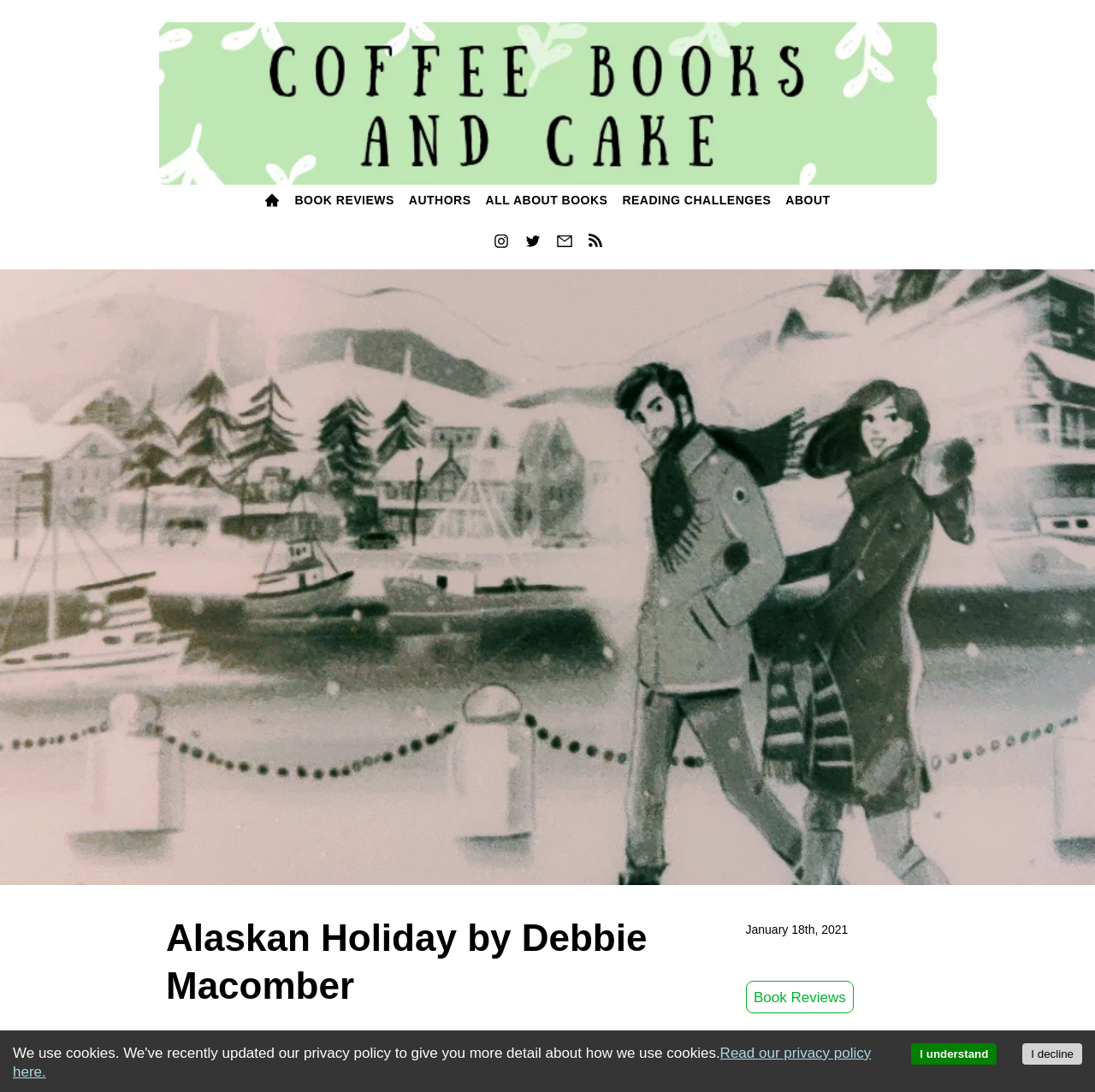Can you specify the bounding box coordinates of the area that needs to be clicked to fulfill the following instruction: "Check the 'Book Reviews' link"?

[0.681, 0.898, 0.78, 0.928]